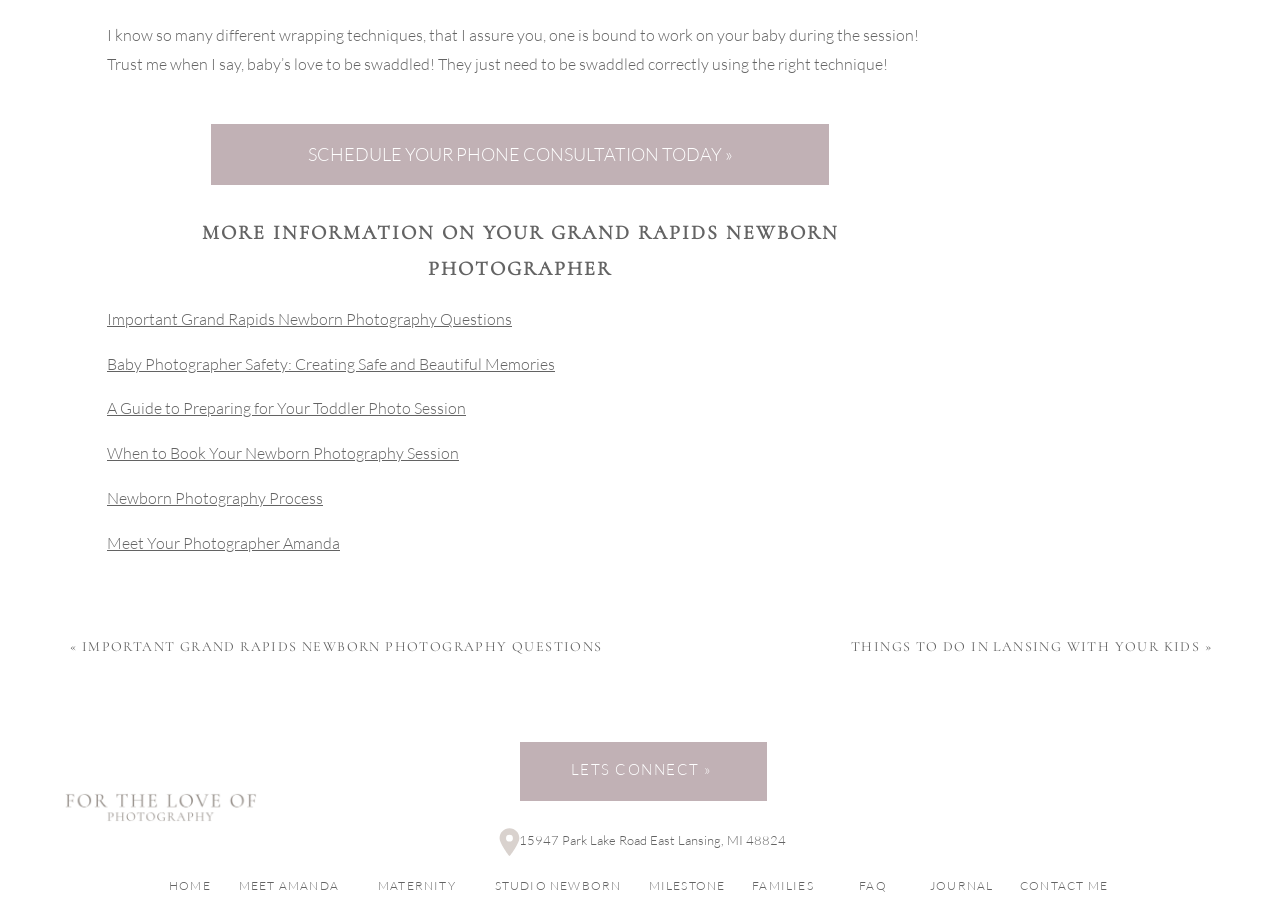What is the photographer's name?
Please respond to the question thoroughly and include all relevant details.

The photographer's name is Amanda, which can be found in the link 'Meet Your Photographer Amanda' with bounding box coordinates [0.084, 0.594, 0.266, 0.616].